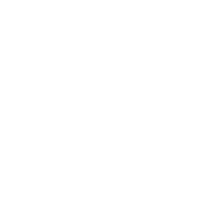Illustrate the image with a detailed caption.

The image features a simple yet striking black silhouette of a dolphin, gracefully curving in a playful pose. This design captures the essence of marine life and evokes a sense of freedom and agility associated with these intelligent creatures. The dolphin’s streamlined body and dorsal fin are prominently displayed, symbolizing the elegance and beauty of ocean inhabitants. Such an image might be used in various contexts, including conservation efforts, educational materials about marine biology, or as design elements in aquatic-themed art and decor. The minimalist style enhances its versatility, making it suitable for both casual and formal applications.